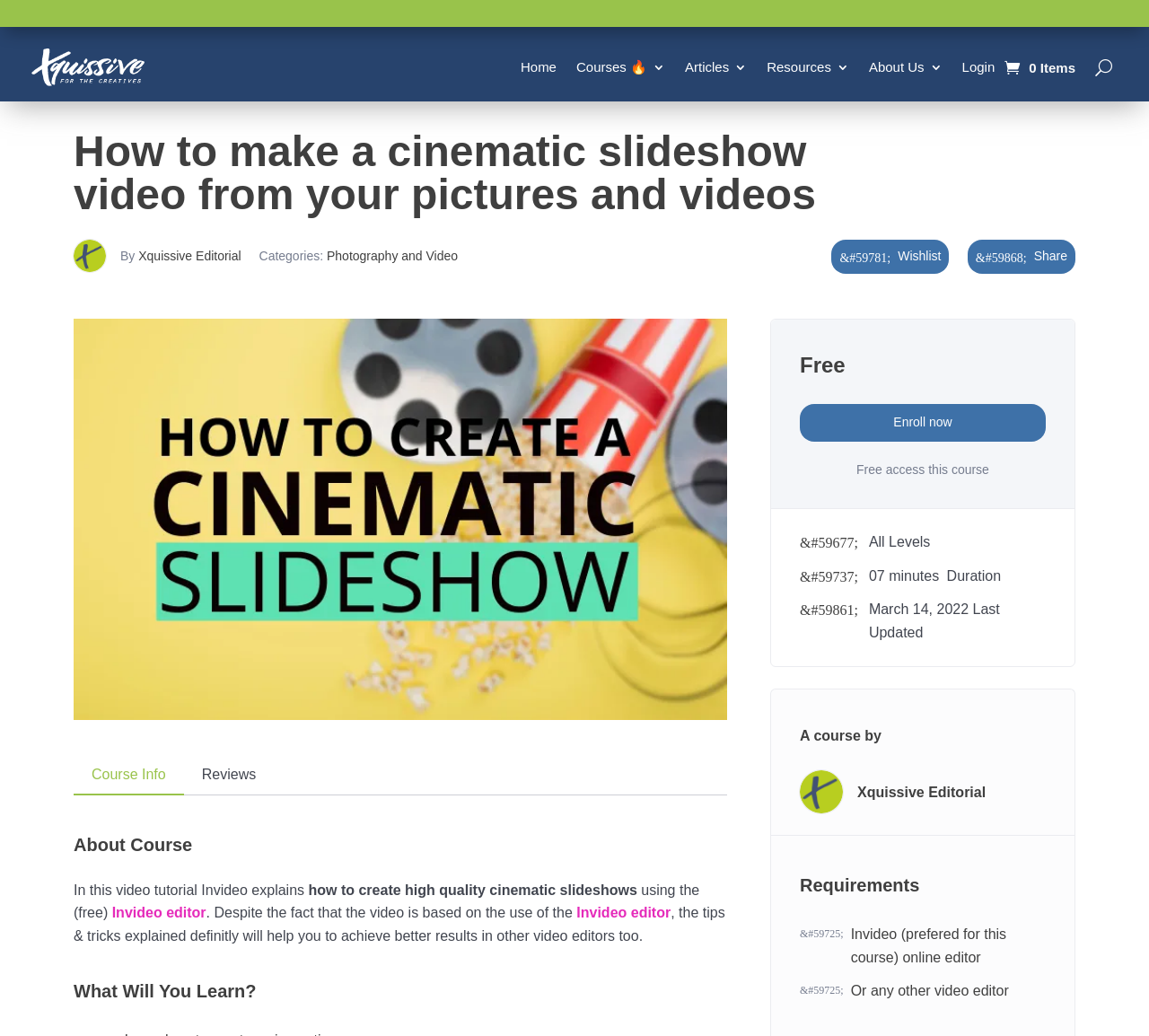What is the duration of the course?
Offer a detailed and full explanation in response to the question.

The duration is mentioned in the static text that describes the course details, which says '07 minutes' next to the label 'Duration'.